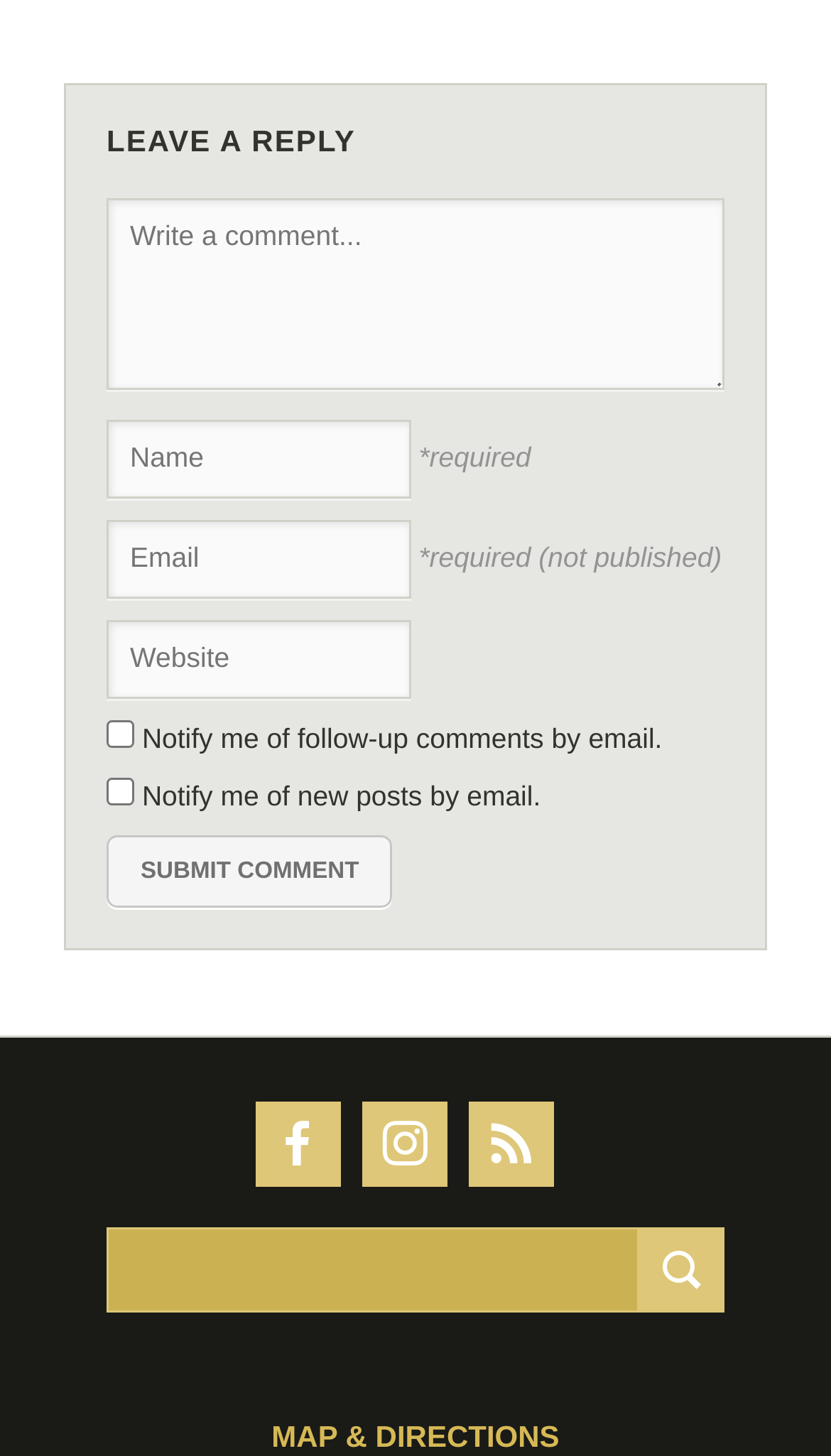How many social media links are present?
Refer to the image and respond with a one-word or short-phrase answer.

3